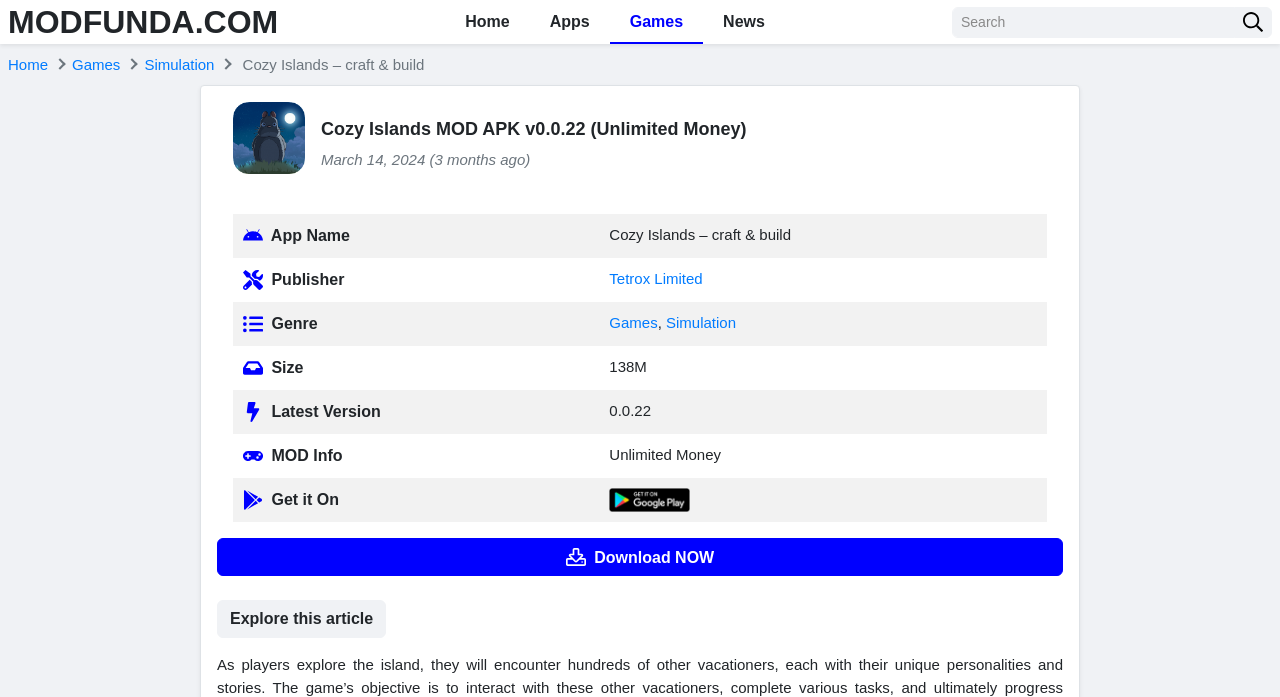Where can the game be downloaded from?
Based on the image, provide a one-word or brief-phrase response.

Google Play